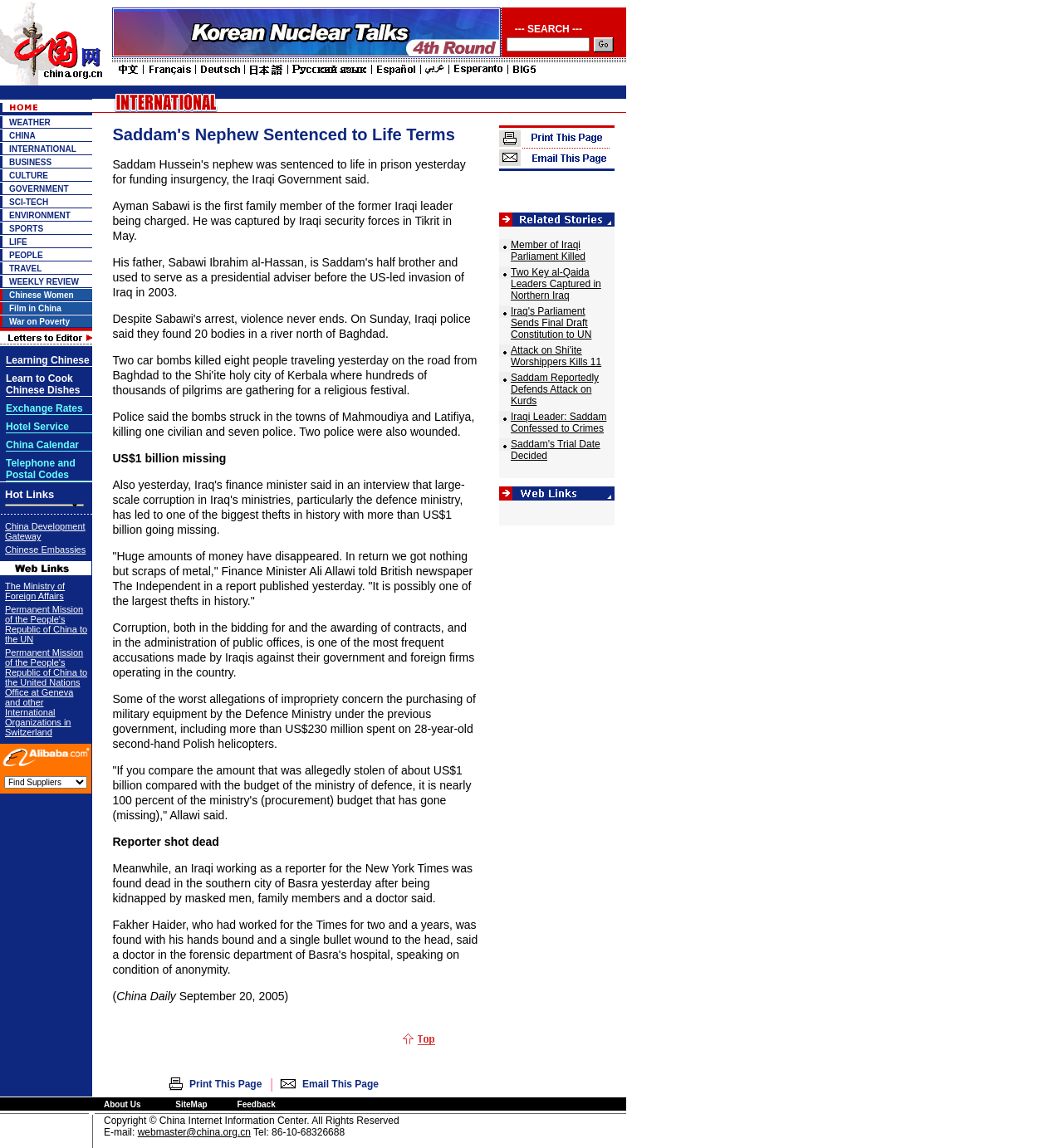What is the text in the top-left cell of the table?
Identify the answer in the screenshot and reply with a single word or phrase.

Saddam's Nephew Sentenced to Life Terms